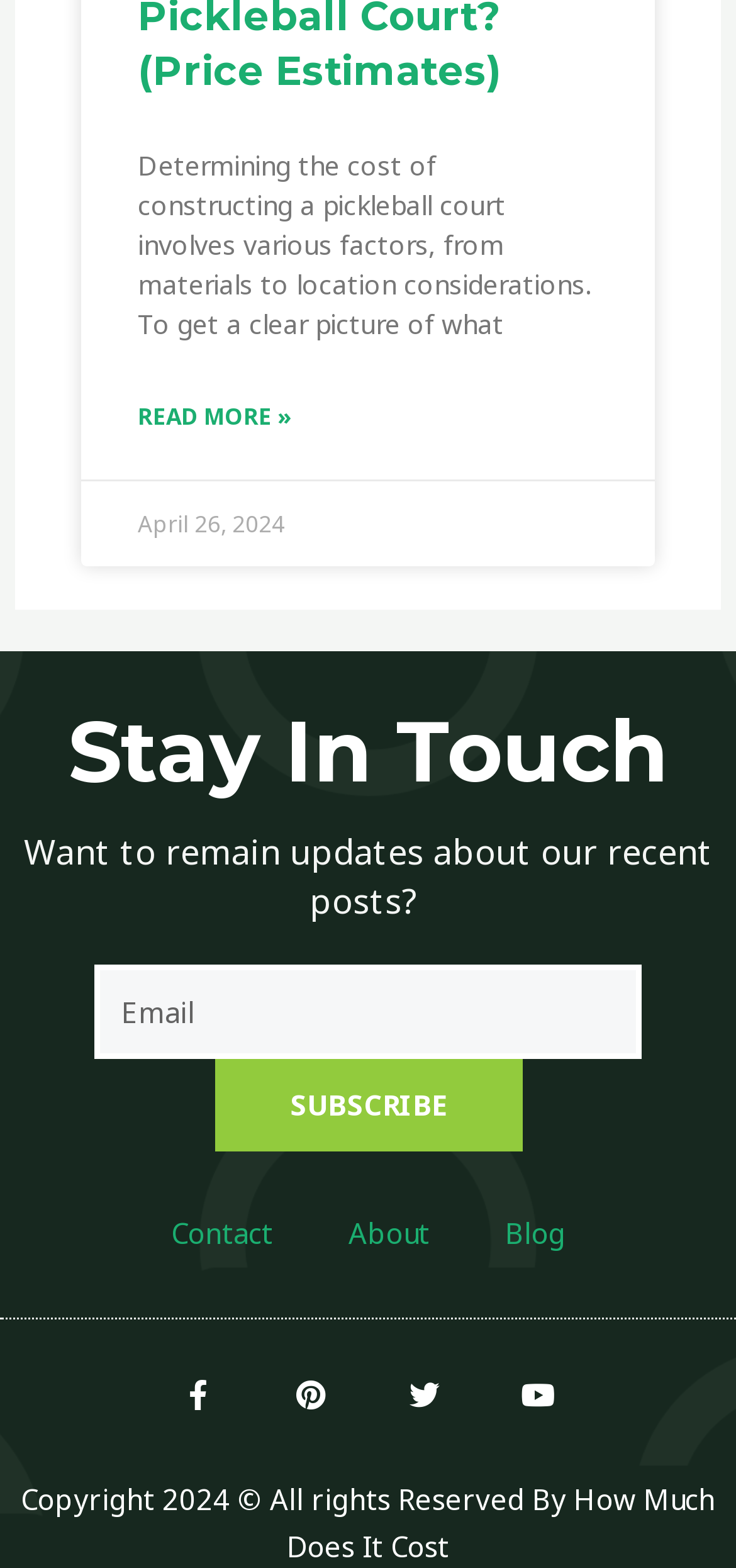Kindly determine the bounding box coordinates for the area that needs to be clicked to execute this instruction: "Read more about pickleball court construction costs".

[0.187, 0.251, 0.398, 0.281]